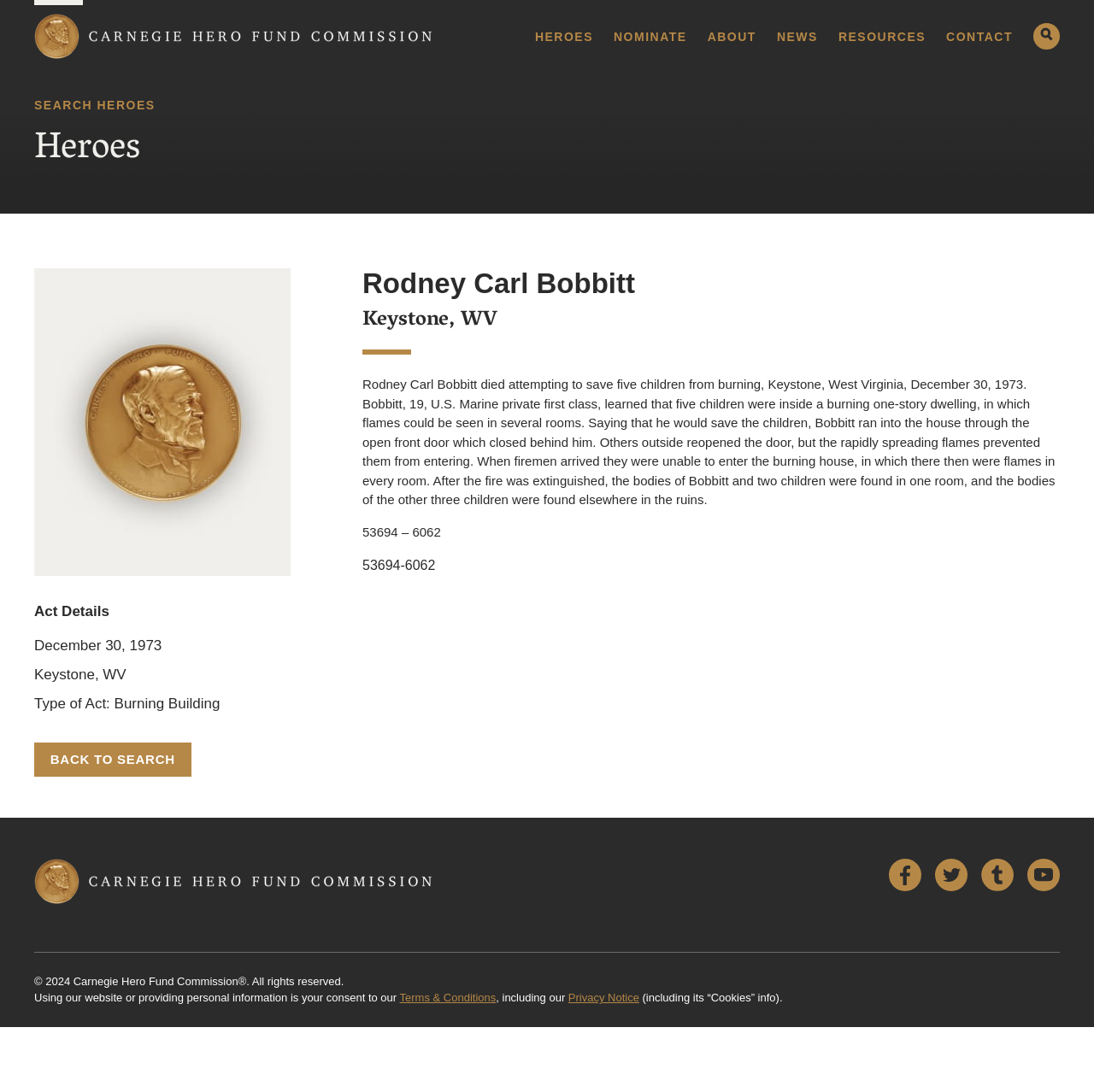What social media platforms are available at the bottom of the page?
From the screenshot, supply a one-word or short-phrase answer.

Facebook, Twitter, Tumblr, YouTube